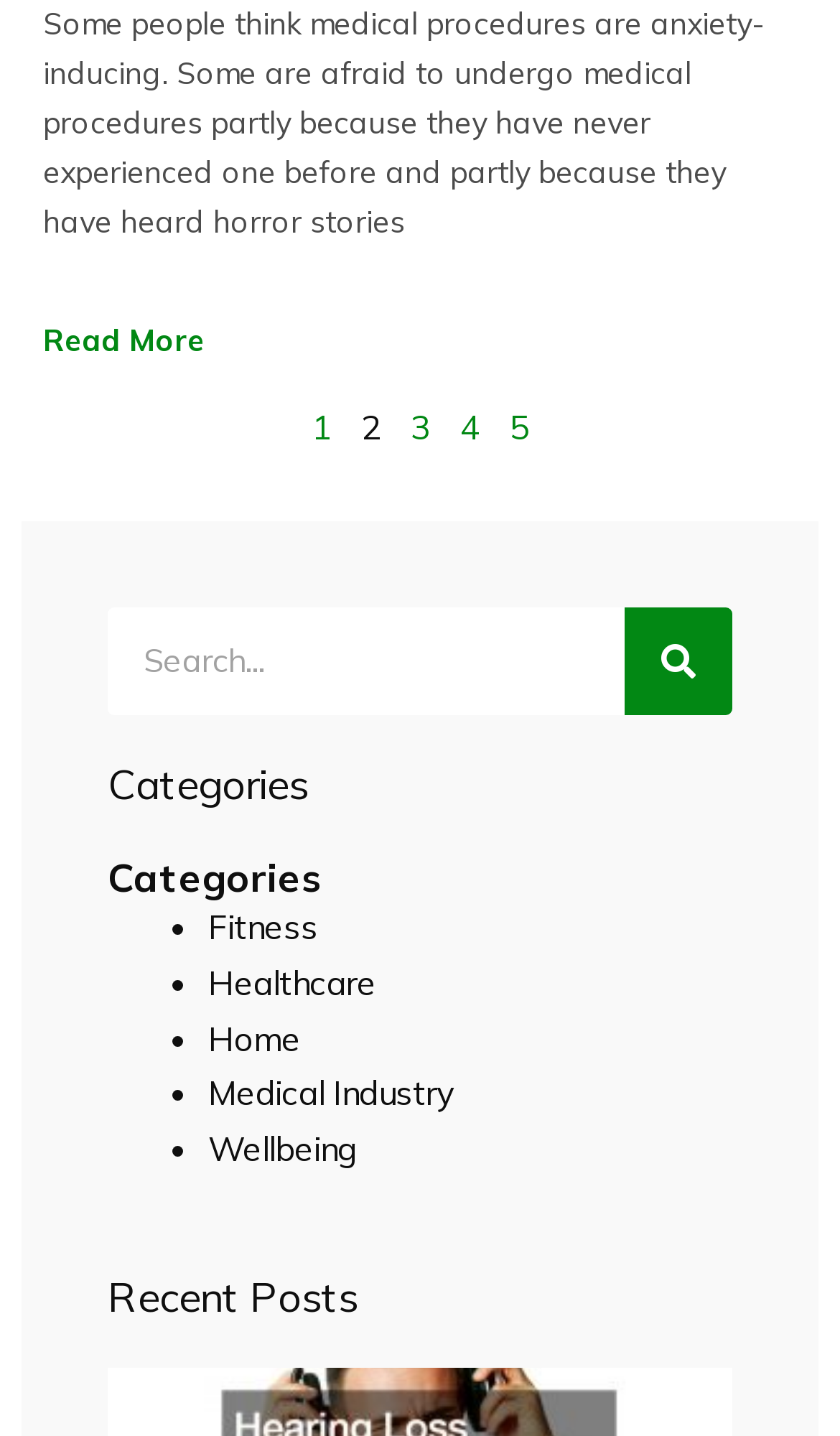What is the category of the link 'Fitness'?
Utilize the information in the image to give a detailed answer to the question.

I found the link 'Fitness' under the heading 'Categories', which is a navigation section, so the category of the link 'Fitness' is 'Categories'.